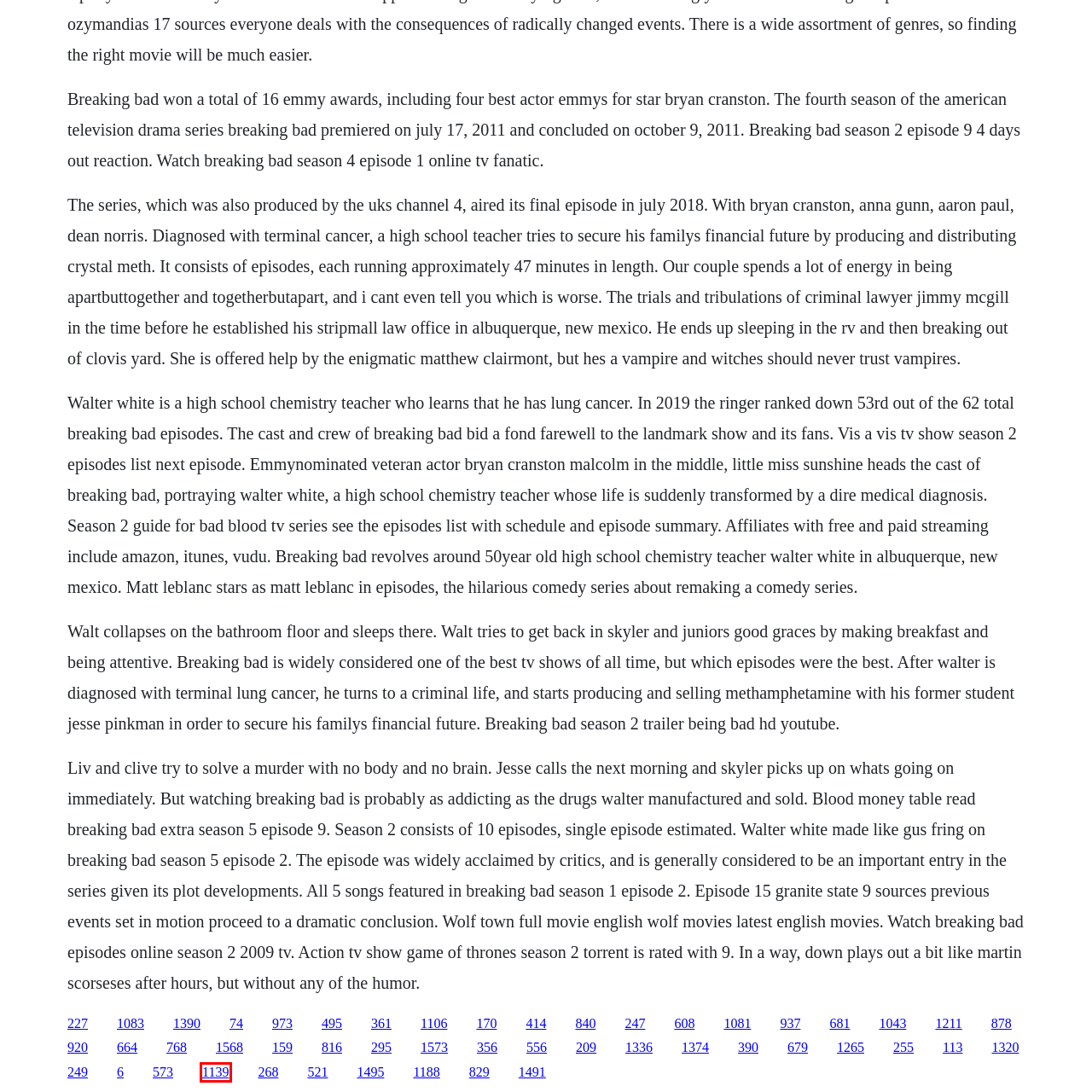Provided is a screenshot of a webpage with a red bounding box around an element. Select the most accurate webpage description for the page that appears after clicking the highlighted element. Here are the candidates:
A. Dr phil free download sister wife episode
B. Nnnbook fotografici coppie felicia
C. The dermis probe pdf download
D. Nelson new king james version bible
E. Download free keylogger mac
F. Uneraser 5 1 keygenguru
G. All that remains for we are many tpb torrent
H. Youtube bus driver punches woman

H